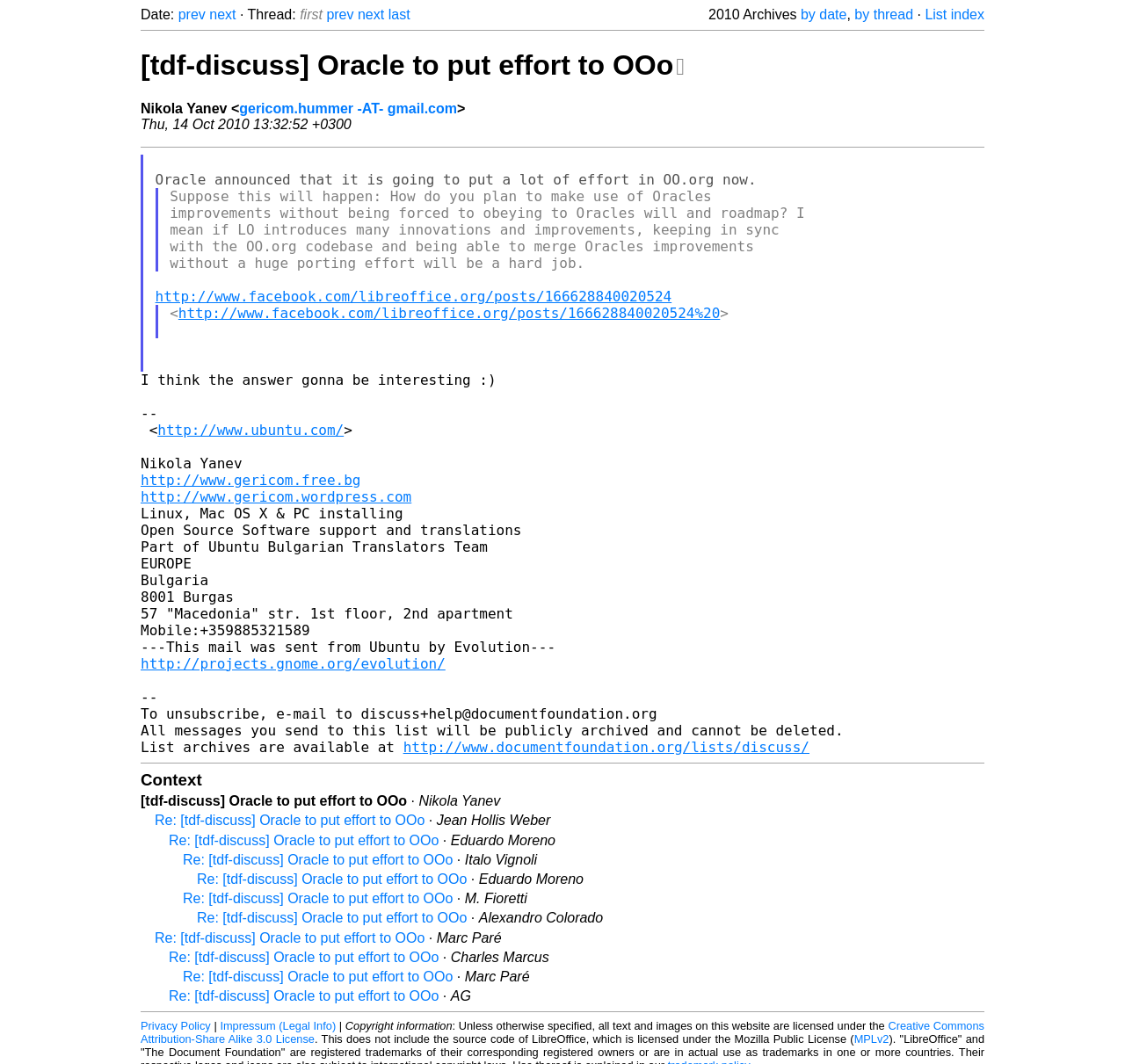Who is the sender of the email?
Please respond to the question with a detailed and informative answer.

I found the sender of the email by looking at the text 'Nikola Yanev <gericom.hummer@gmail.com>' which is located at the top of the email content.